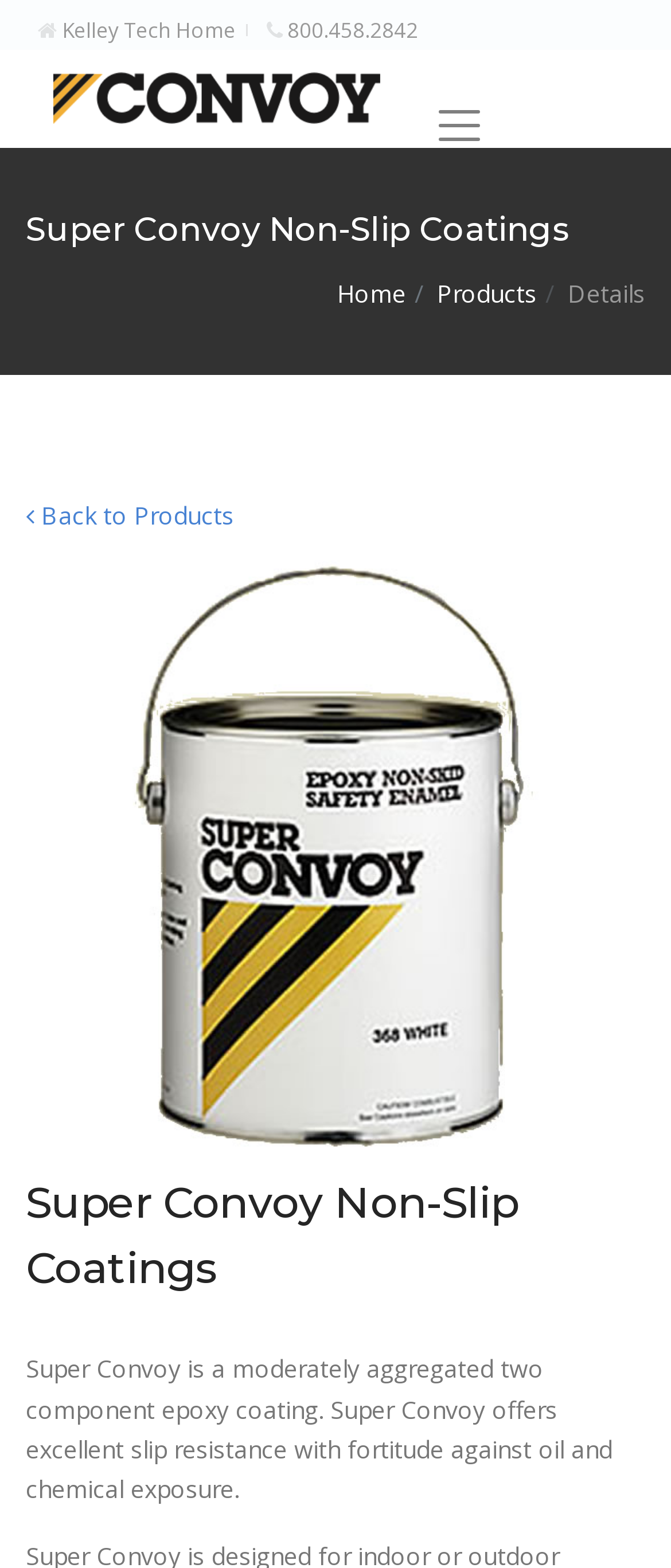What is the name of the non-slip coating product?
Look at the screenshot and respond with a single word or phrase.

Super Convoy